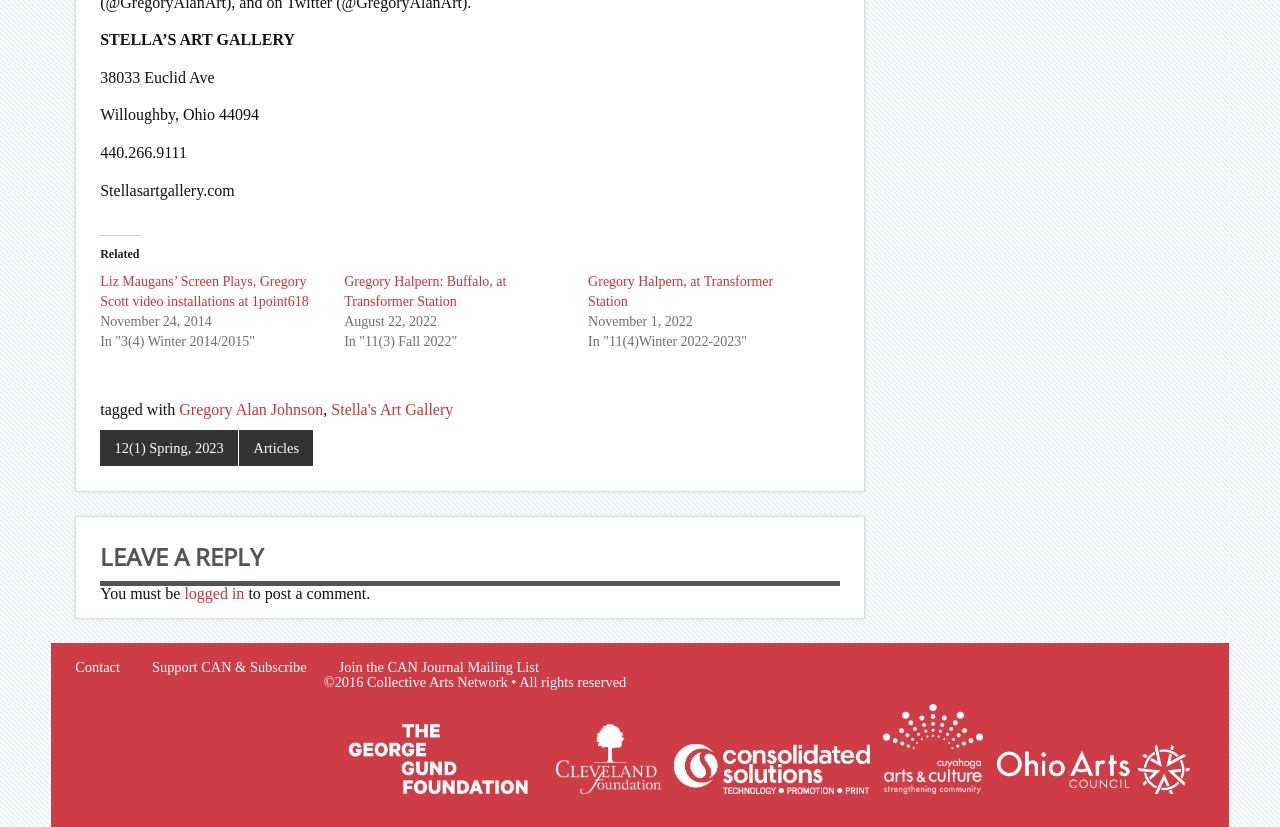What is the purpose of the 'LEAVE A REPLY' section?
Based on the image content, provide your answer in one word or a short phrase.

To post a comment